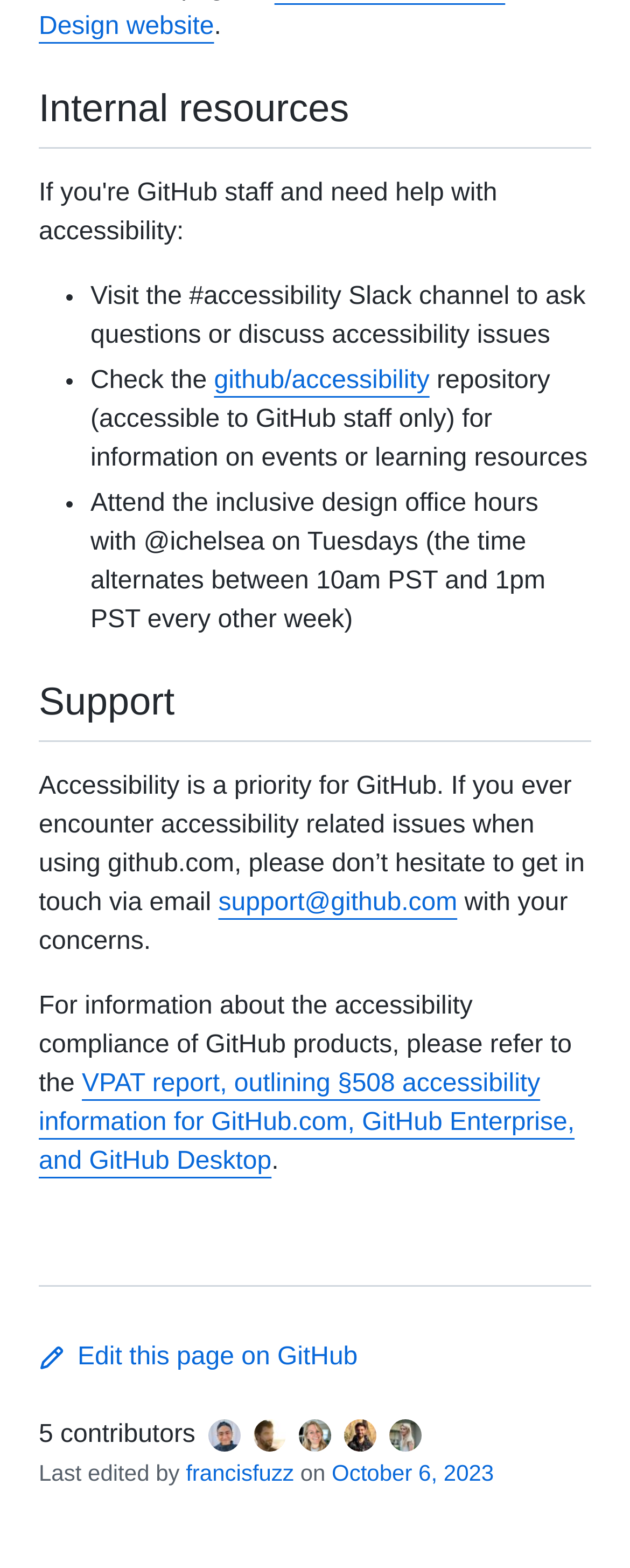Please identify the bounding box coordinates of the element on the webpage that should be clicked to follow this instruction: "Edit this page on GitHub". The bounding box coordinates should be given as four float numbers between 0 and 1, formatted as [left, top, right, bottom].

[0.062, 0.854, 0.938, 0.878]